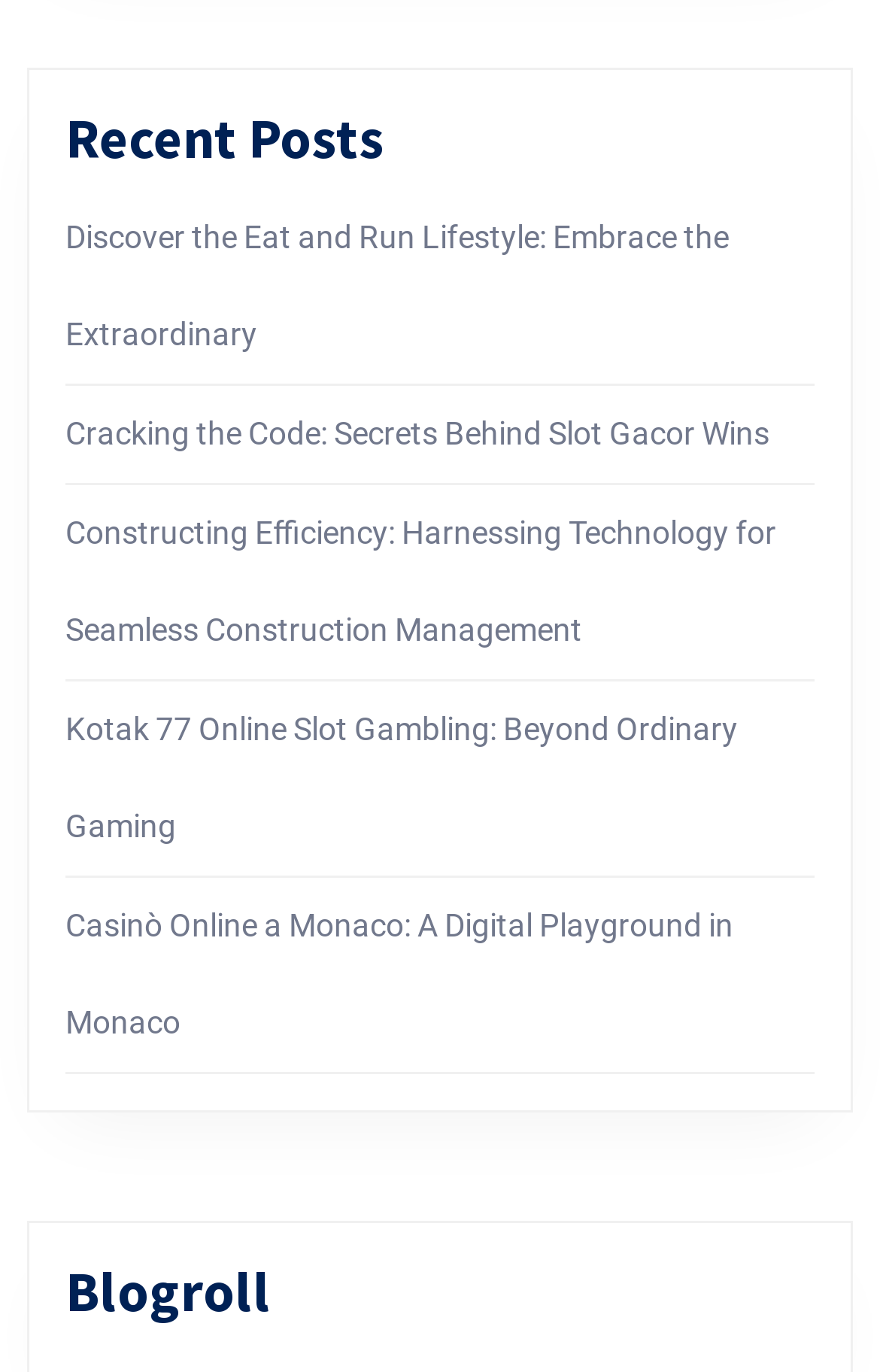How many links are under 'Recent Posts'?
Based on the screenshot, give a detailed explanation to answer the question.

I counted the number of link elements under the 'Recent Posts' heading element, and there are 6 links.